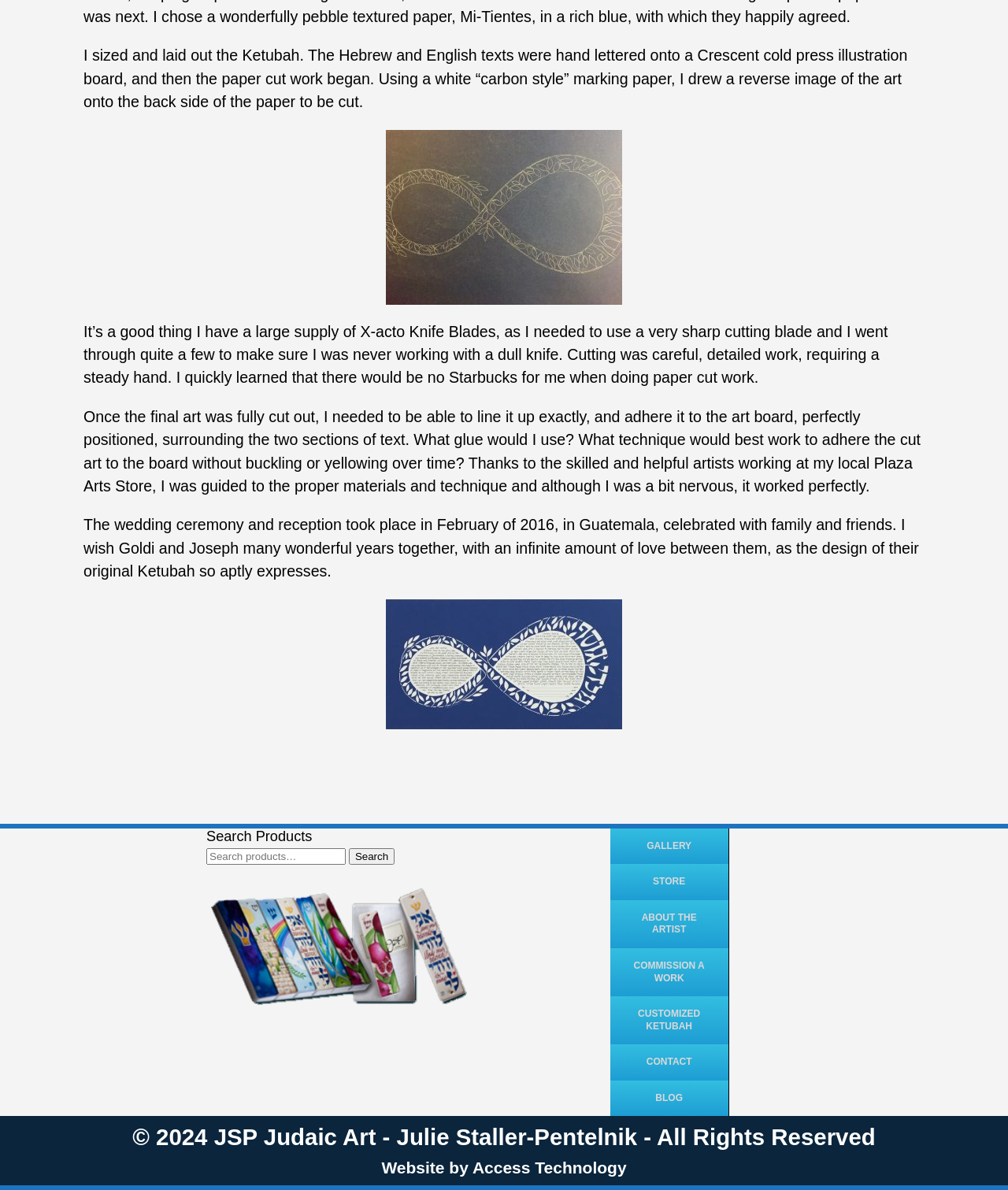What is the copyright year? Refer to the image and provide a one-word or short phrase answer.

2024